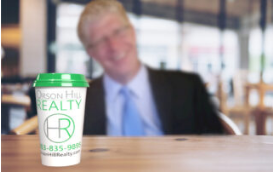What is the atmosphere implied by the background of the image?
Using the image, give a concise answer in the form of a single word or short phrase.

Casual yet professional